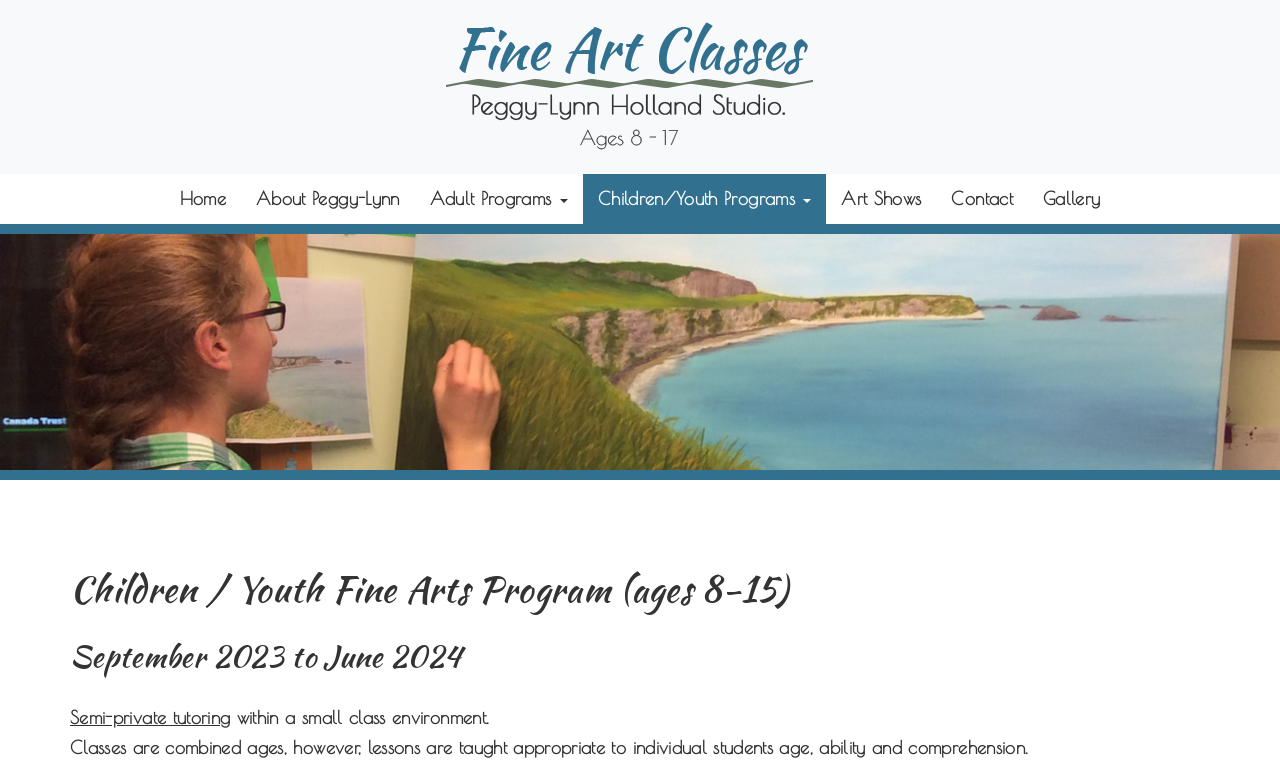Elaborate on the different components and information displayed on the webpage.

The webpage is about a yearly program for children and teens, focusing on fine art classes. At the top, there is a logo or an image related to the program, accompanied by a link. Below this, there is a navigation menu with links to different sections, including "Home", "About Peggy-Lynn", "Adult Programs", "Children/Youth Programs", "Art Shows", "Contact", and "Gallery". 

On the left side, there is a list box with an image, which might be a menu or a list of options. The main content of the webpage is divided into sections, with headings that describe the program. The first heading reads "Children / Youth Fine Arts Program (ages 8-15)", and the second heading specifies the duration of the program, "September 2023 to June 2024". 

Below these headings, there are three paragraphs of text that describe the program in more detail. The first paragraph mentions "Semi-private tutoring" and the second paragraph continues to describe the class environment. The third paragraph explains how the classes are structured to accommodate students of different ages, abilities, and comprehension levels.